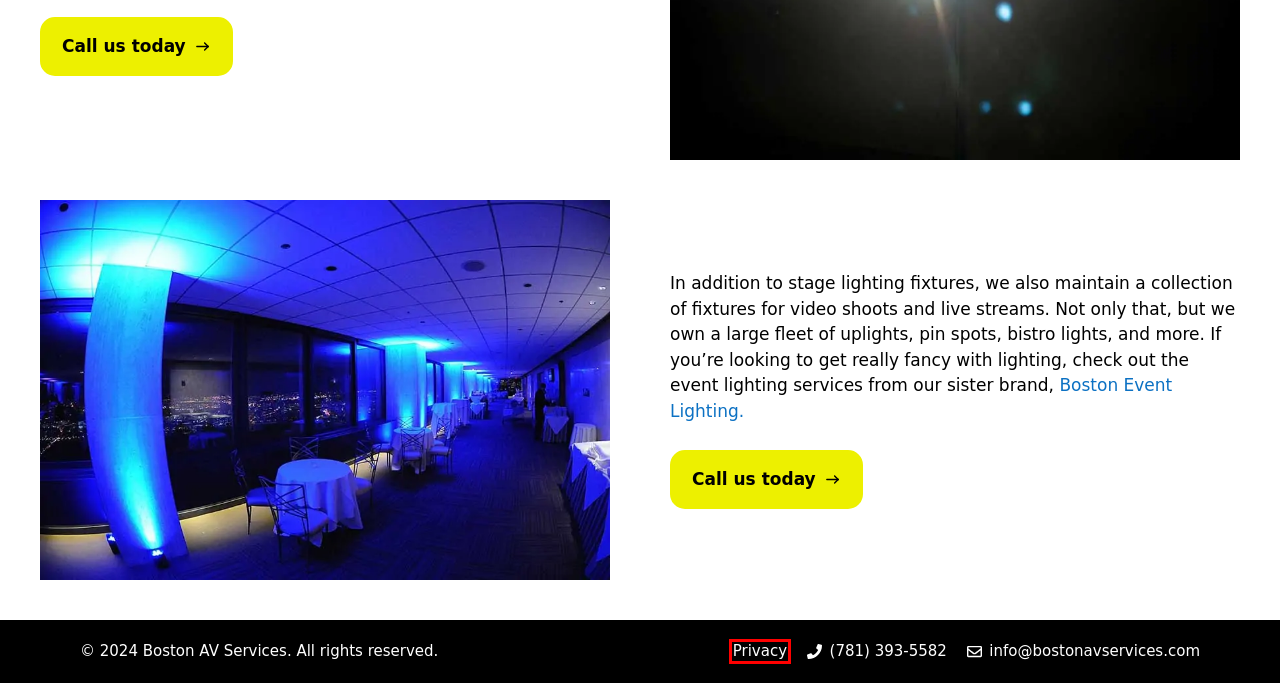Consider the screenshot of a webpage with a red bounding box and select the webpage description that best describes the new page that appears after clicking the element inside the red box. Here are the candidates:
A. Get a Quote
B. Boston Event Lighting - Boston Event Lighting
C. Gallery of Boston AV Services Work
D. Boston Video Production Services
E. About Boston AV Services
F. Privacy Policy
G. Sound Services in Massachusetts
H. Boston AV Services - AV Production Company

F